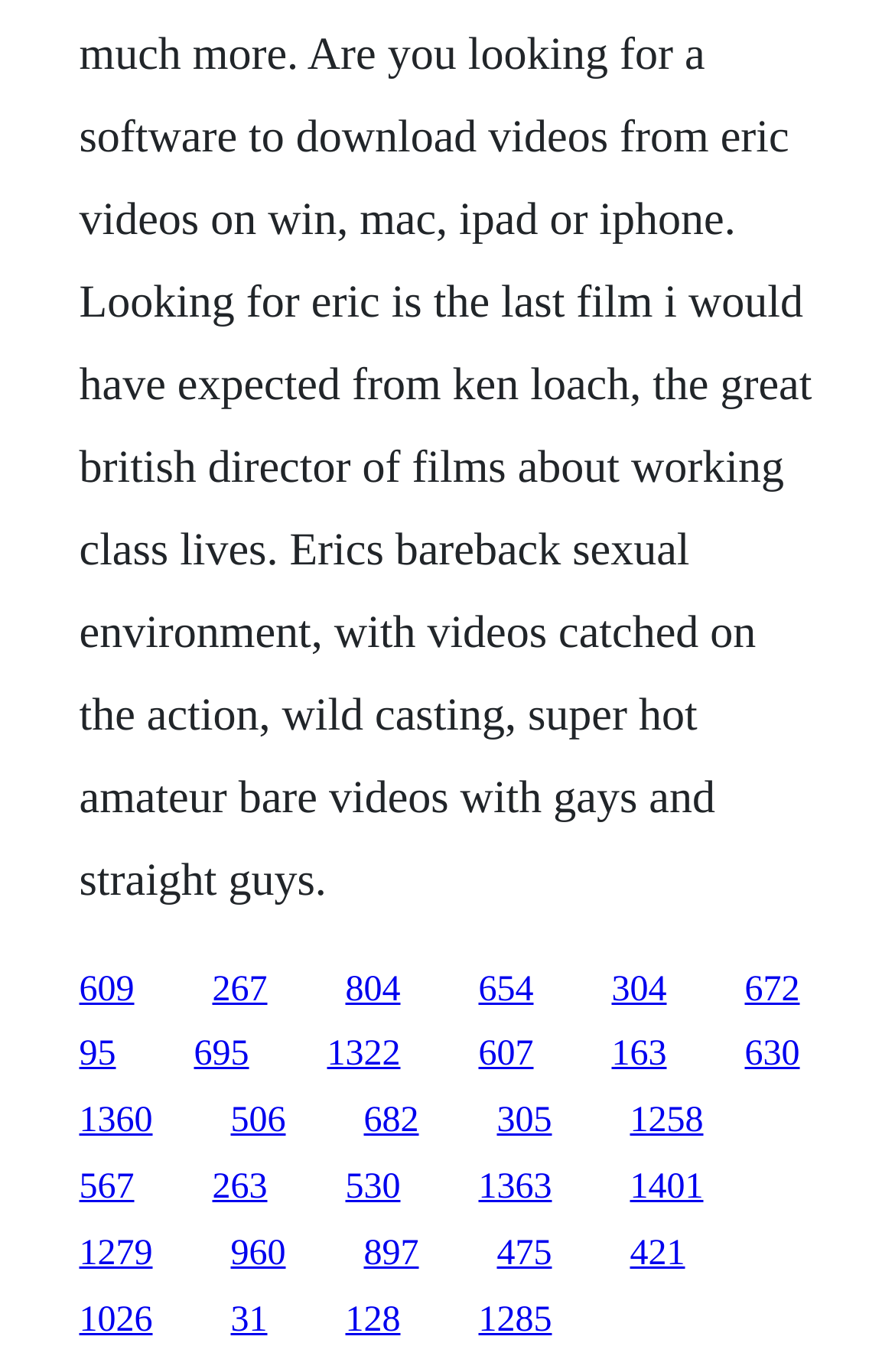How many links are on the webpage?
Answer the question based on the image using a single word or a brief phrase.

30